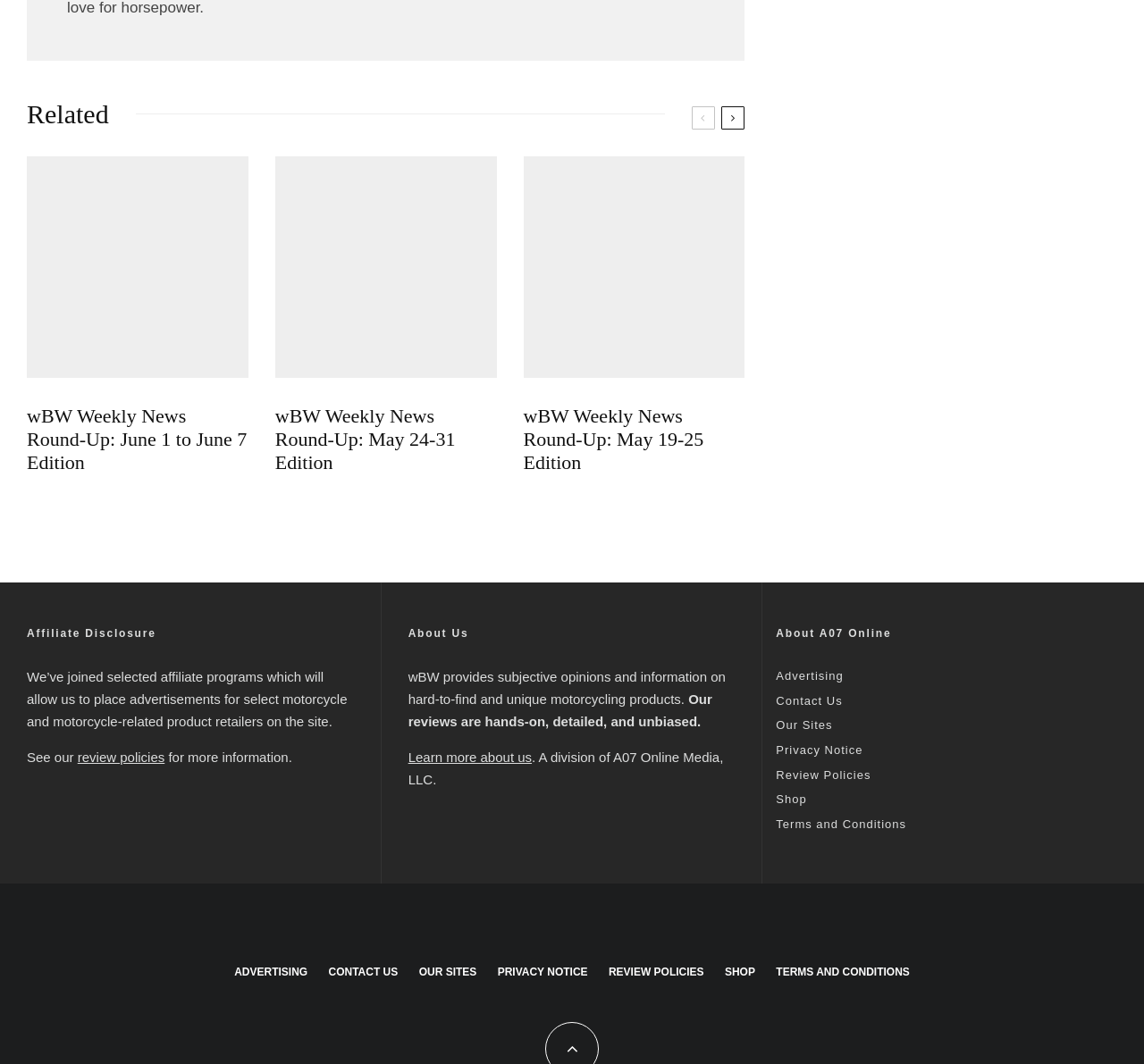Could you provide the bounding box coordinates for the portion of the screen to click to complete this instruction: "Click the 'wBW Weekly News Round-Up: June 1 to June 7 Edition' link"?

[0.023, 0.38, 0.217, 0.447]